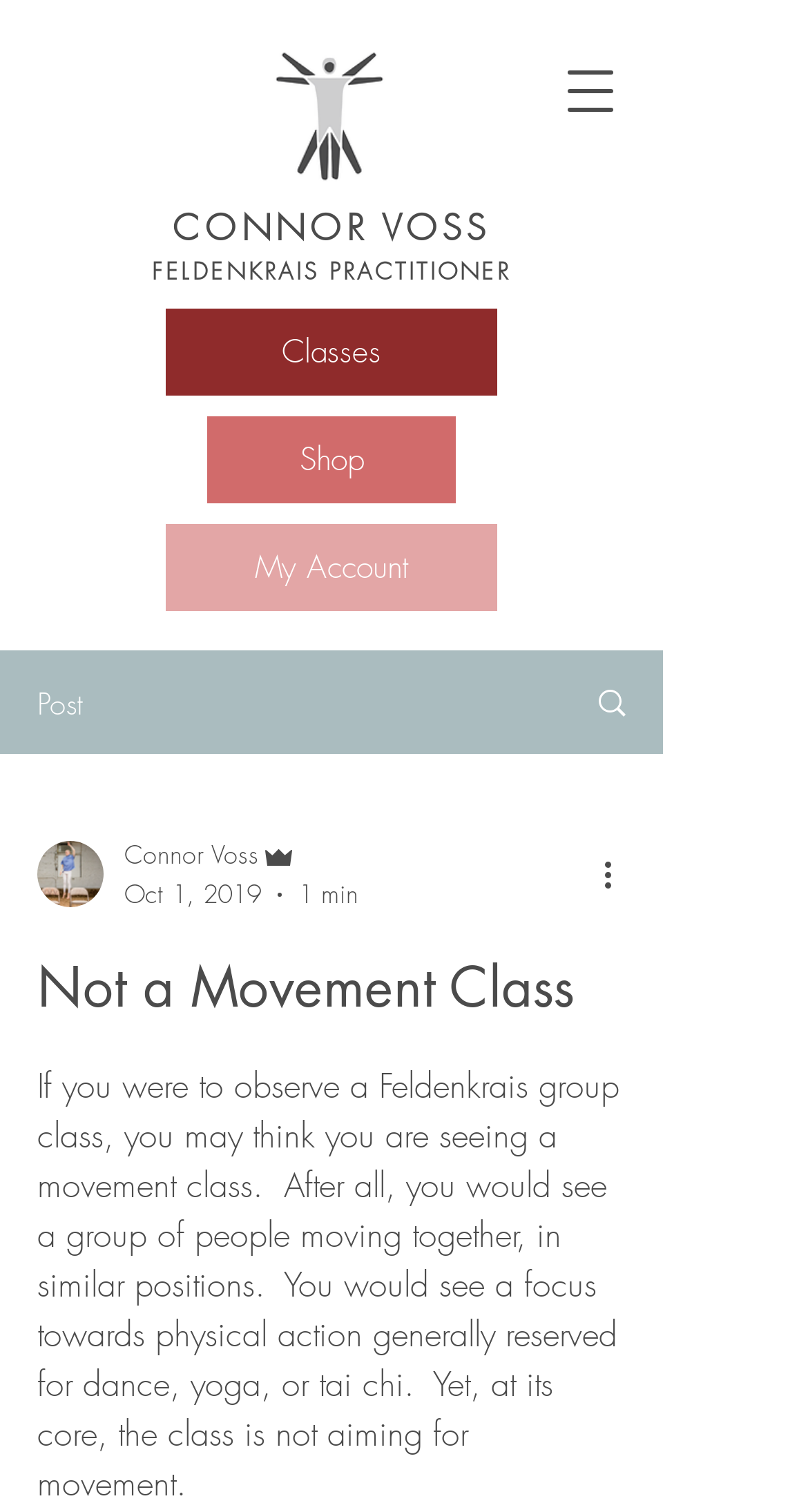Please reply with a single word or brief phrase to the question: 
What is the profession of Connor Voss?

Feldenkrais Practitioner